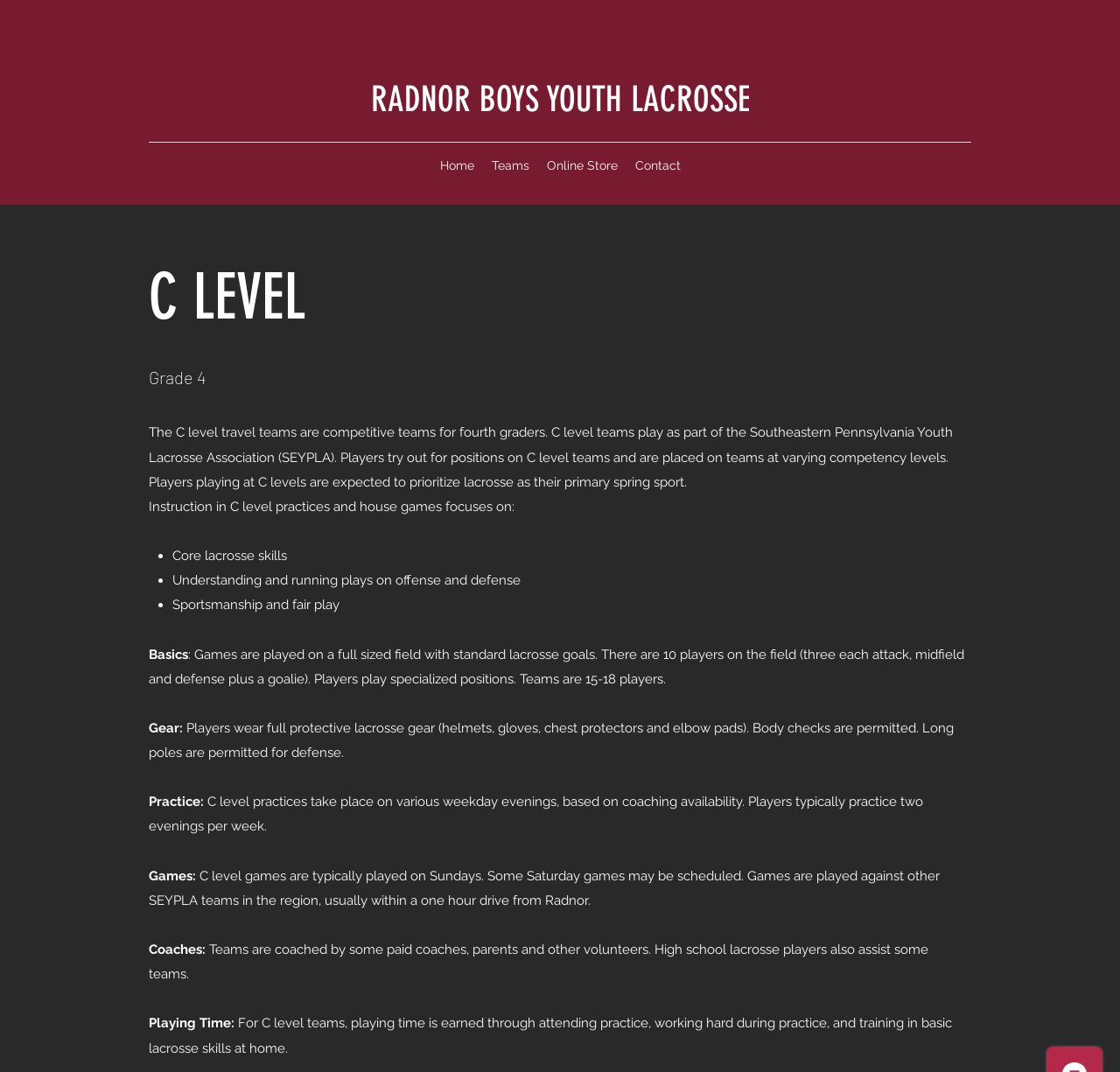What is the focus of C level practices?
Based on the screenshot, respond with a single word or phrase.

Core lacrosse skills